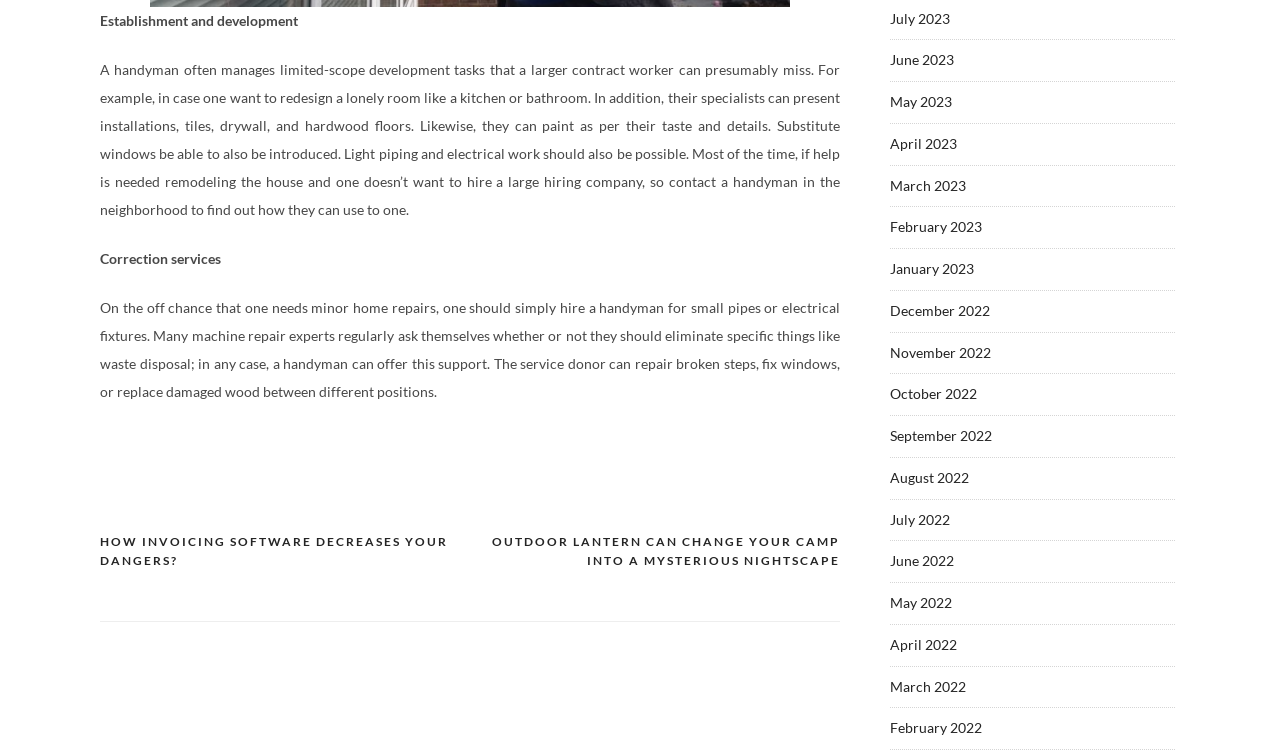Identify the bounding box coordinates of the section that should be clicked to achieve the task described: "View post about invoicing software".

[0.078, 0.706, 0.367, 0.757]